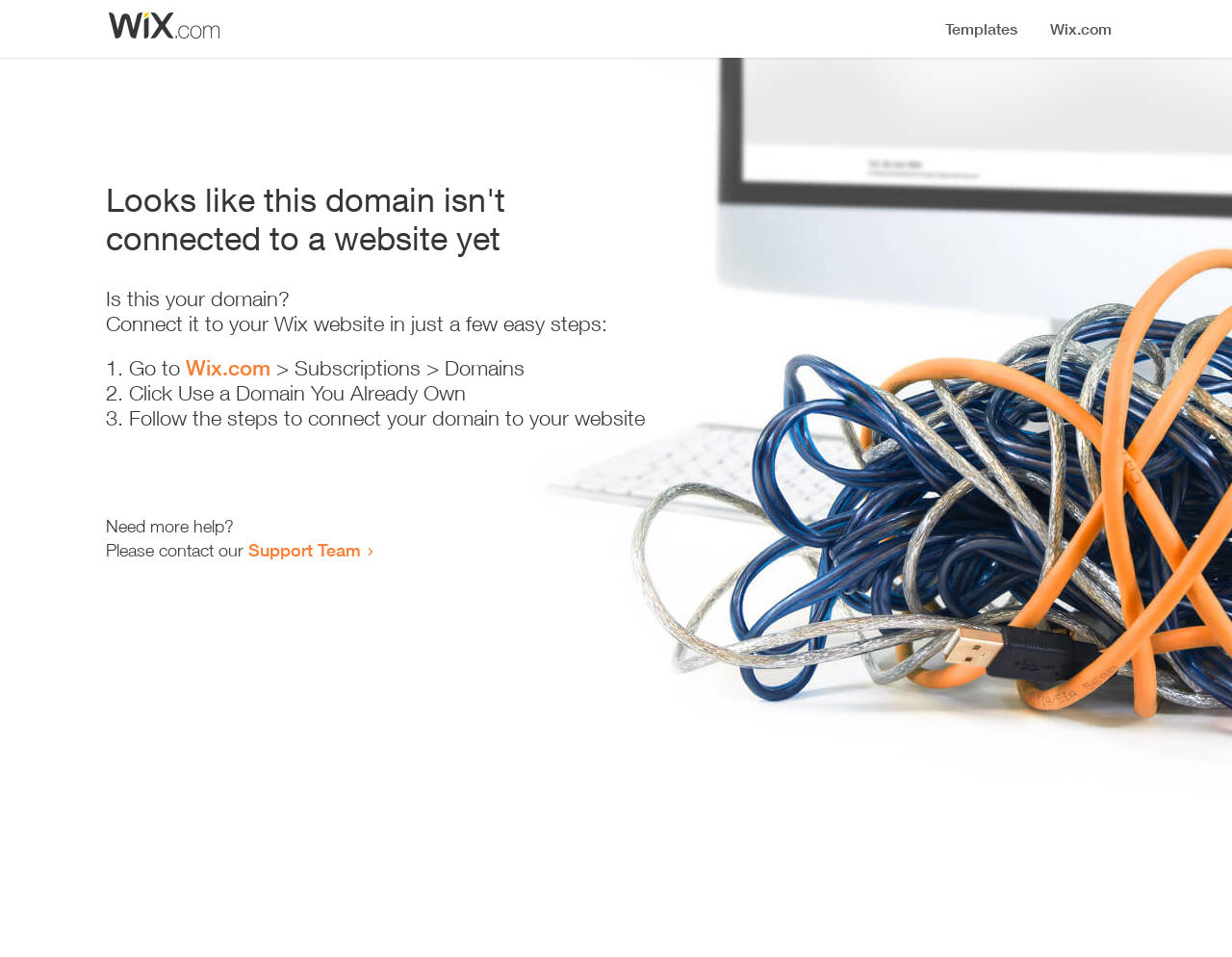Locate the UI element described by Support Team and provide its bounding box coordinates. Use the format (top-left x, top-left y, bottom-right x, bottom-right y) with all values as floating point numbers between 0 and 1.

[0.202, 0.563, 0.293, 0.586]